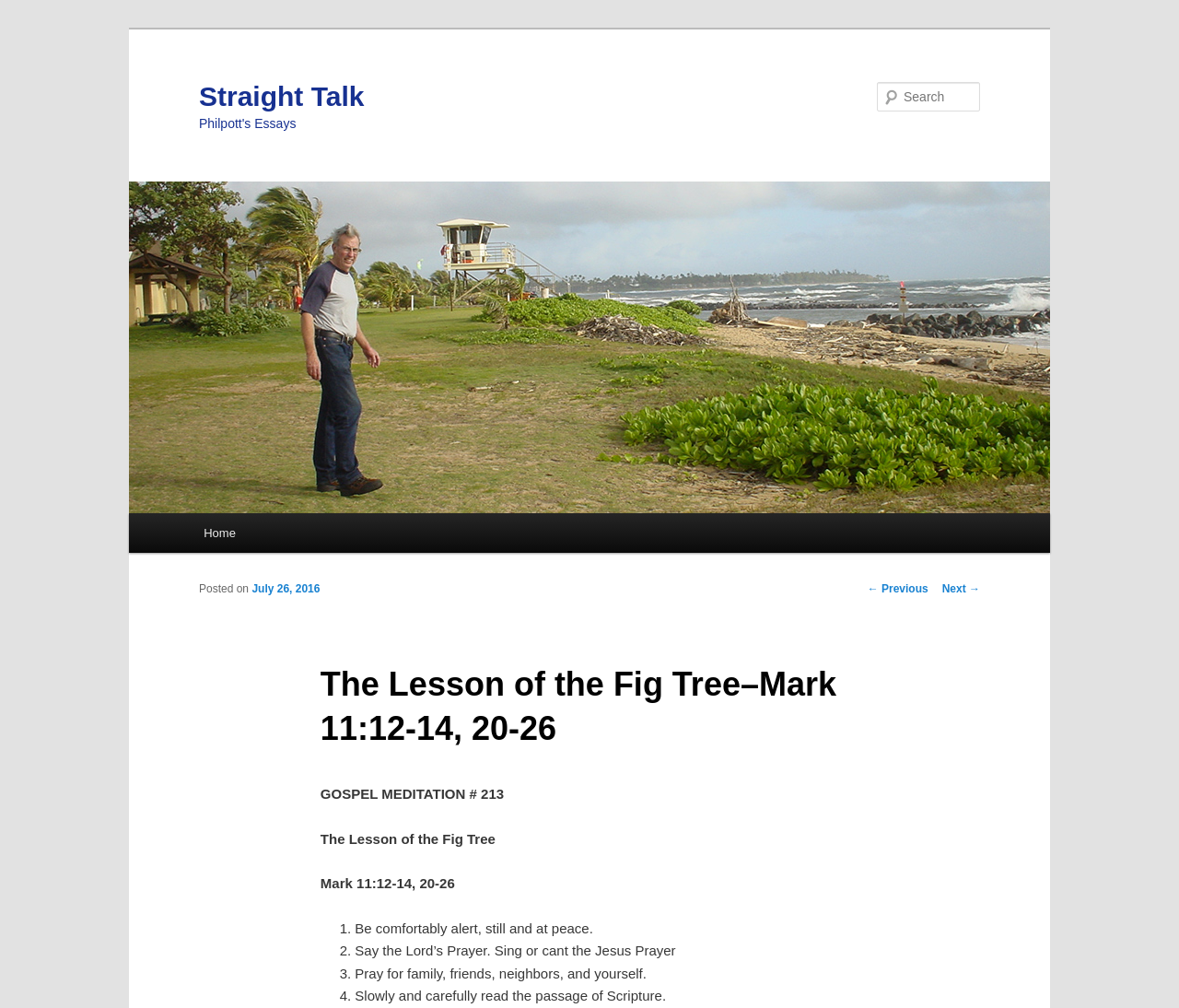Identify the bounding box coordinates for the region to click in order to carry out this instruction: "Search for something". Provide the coordinates using four float numbers between 0 and 1, formatted as [left, top, right, bottom].

[0.744, 0.081, 0.831, 0.111]